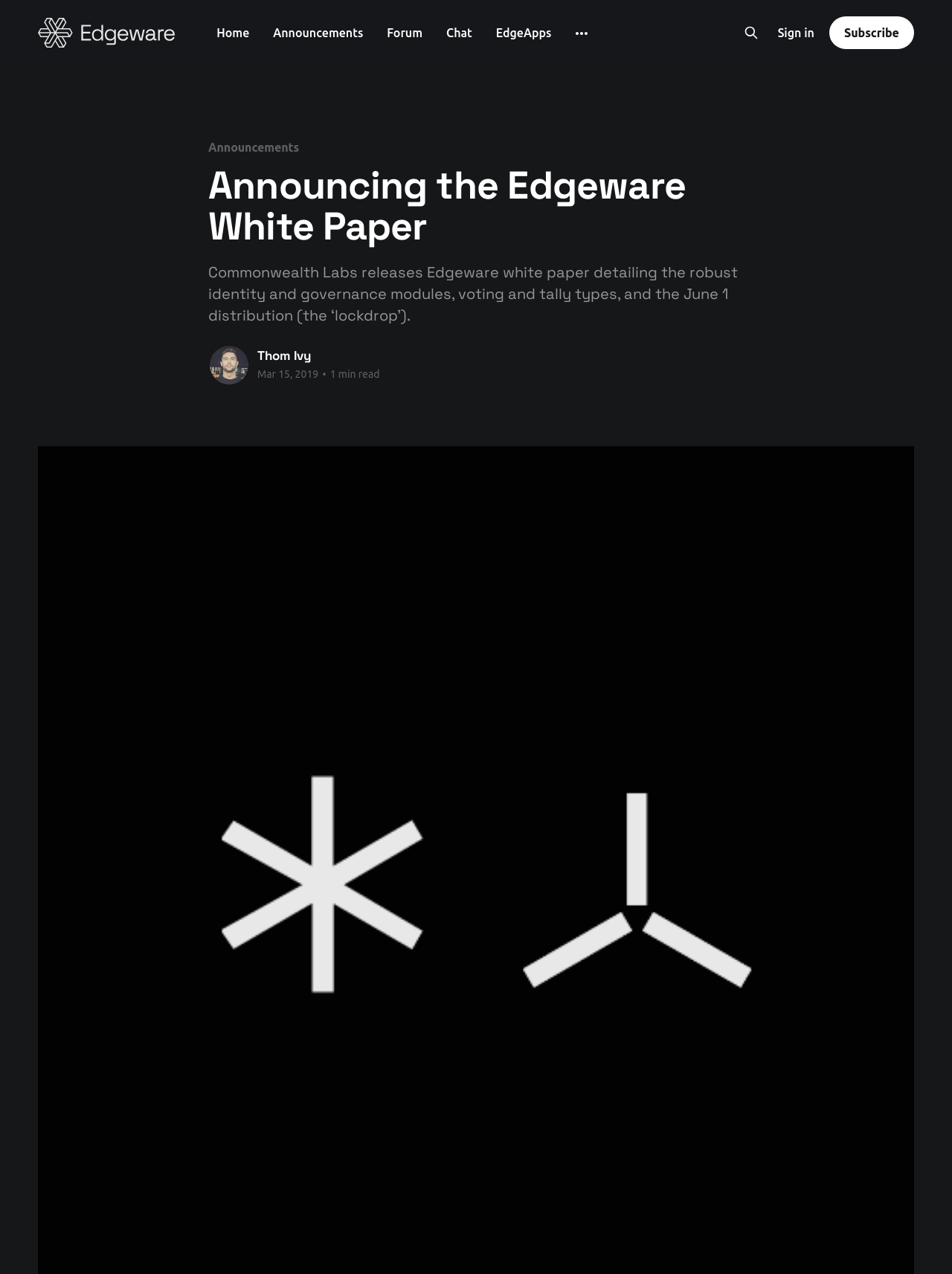Identify the main heading from the webpage and provide its text content.

Announcing the Edgeware White Paper